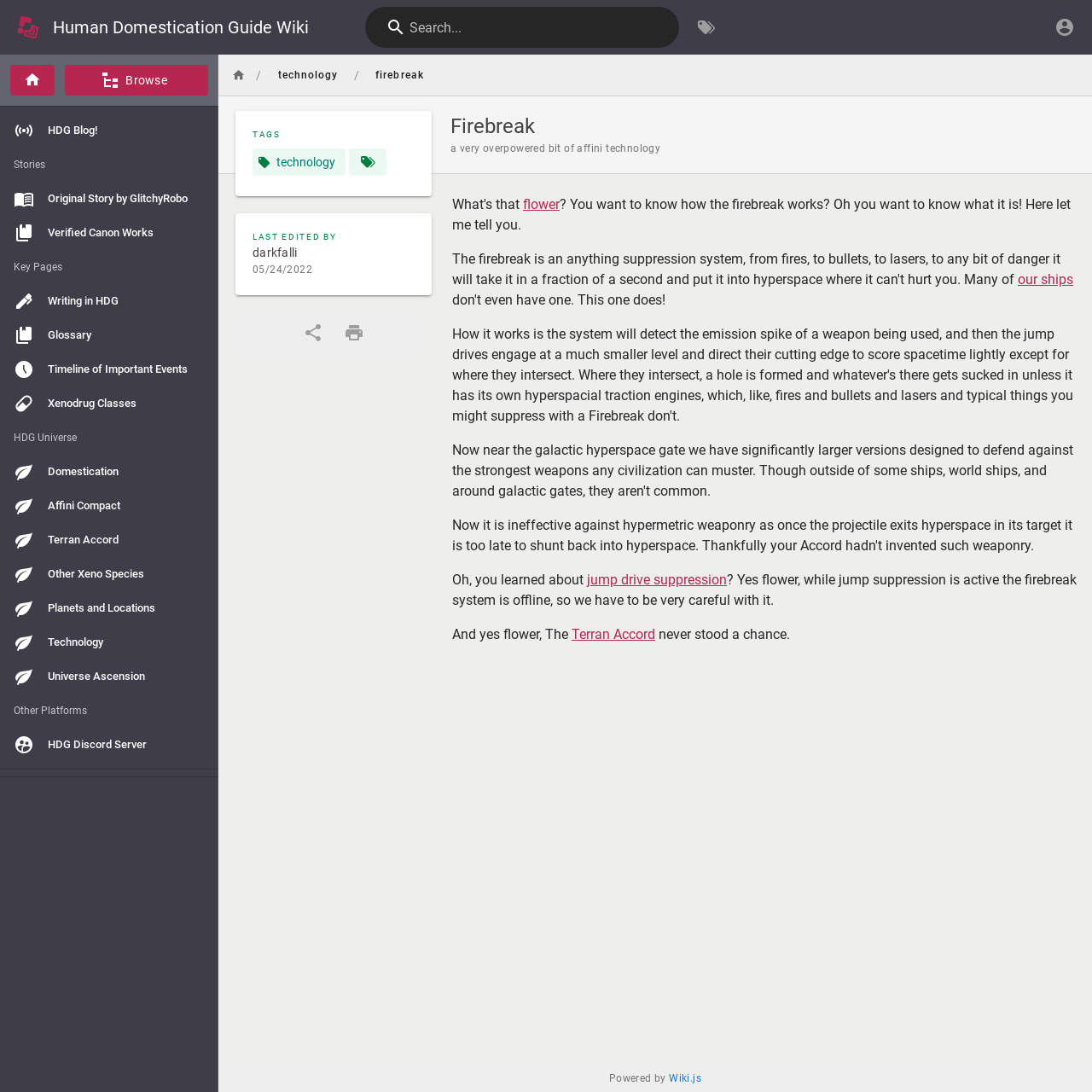What is the topic of the 'Pages matching tags' link?
From the details in the image, answer the question comprehensively.

I found the answer by looking at the 'TAGS' section of the webpage, which lists a link to 'Pages matching tags' alongside a link to 'technology', suggesting that the topic of the link is related to technology.